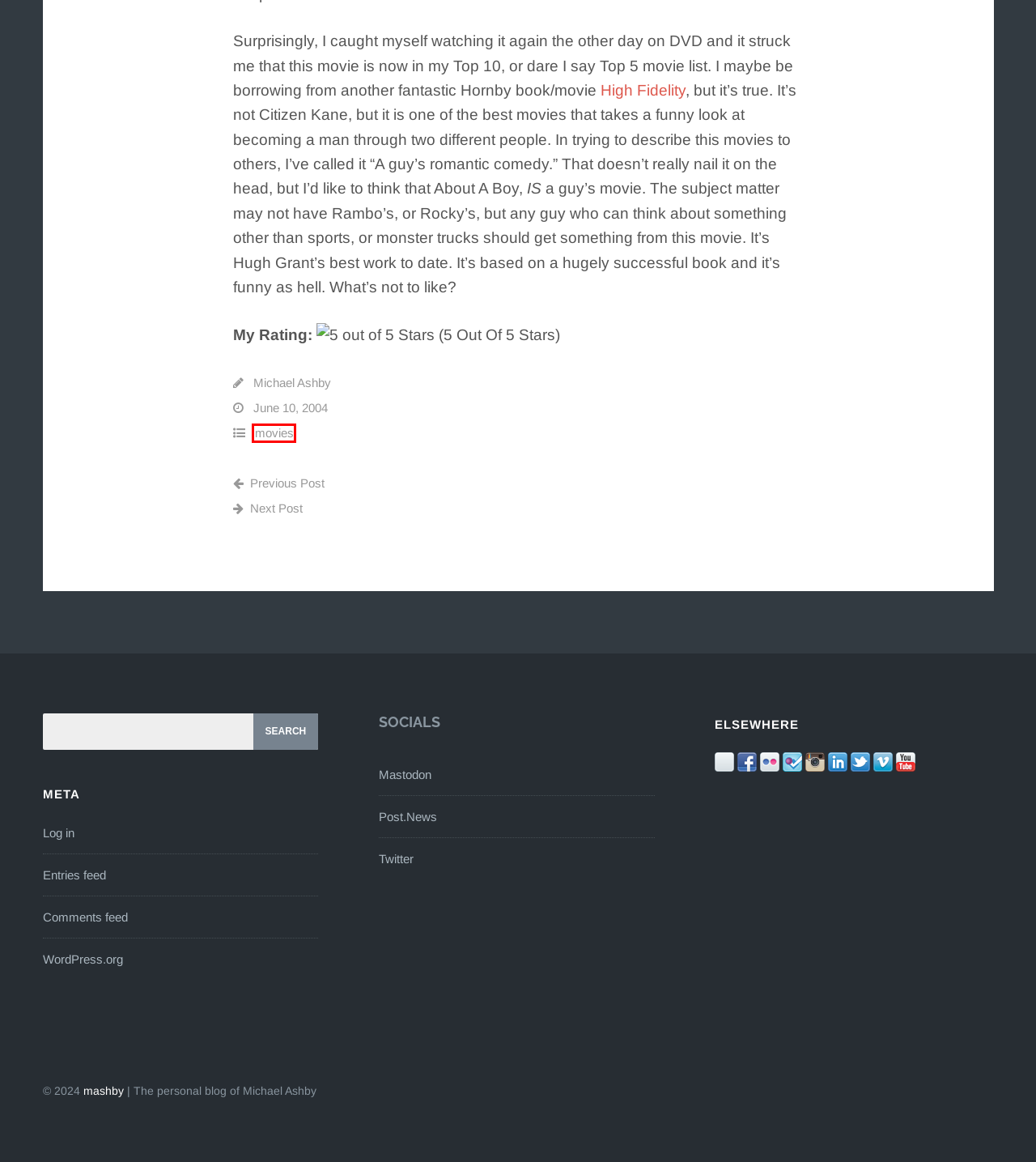Observe the screenshot of a webpage with a red bounding box highlighting an element. Choose the webpage description that accurately reflects the new page after the element within the bounding box is clicked. Here are the candidates:
A. movies | mashby
B. Who Kicked My Butt? Oh Yeah, Yoga Did! | mashby
C. Michael Ashby | mashby
D. mashby (@mashby@techhub.social) - TechHub
E. Blog Tool, Publishing Platform, and CMS – WordPress.org
F. Contact | mashby
G. Comments for mashby
H. Log In ‹ mashby — WordPress

A